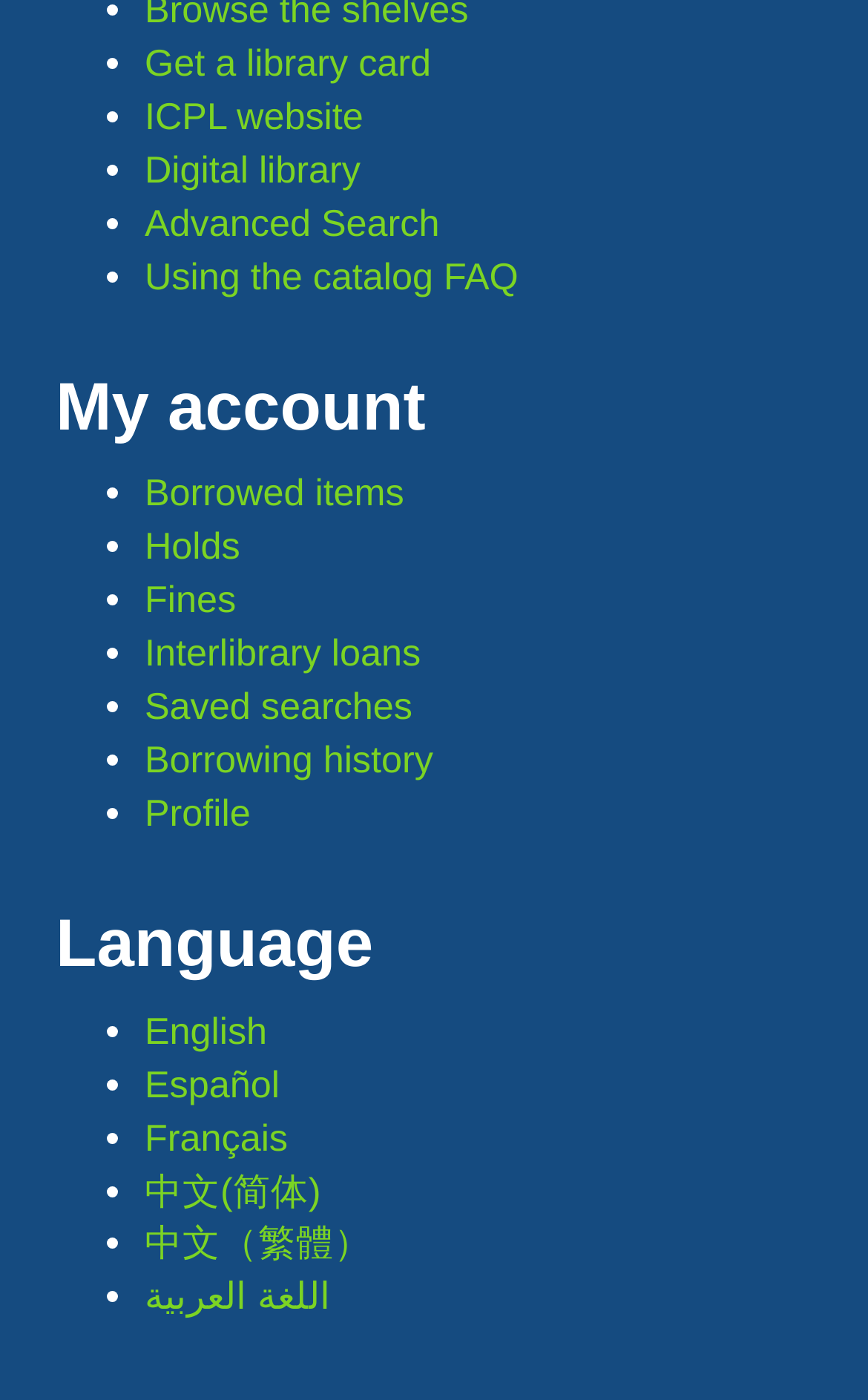What is the first quick link?
Based on the image, answer the question in a detailed manner.

The first quick link is 'Staff picks' because it is the first link listed under the 'Quick links' heading, which is located at the top of the webpage.